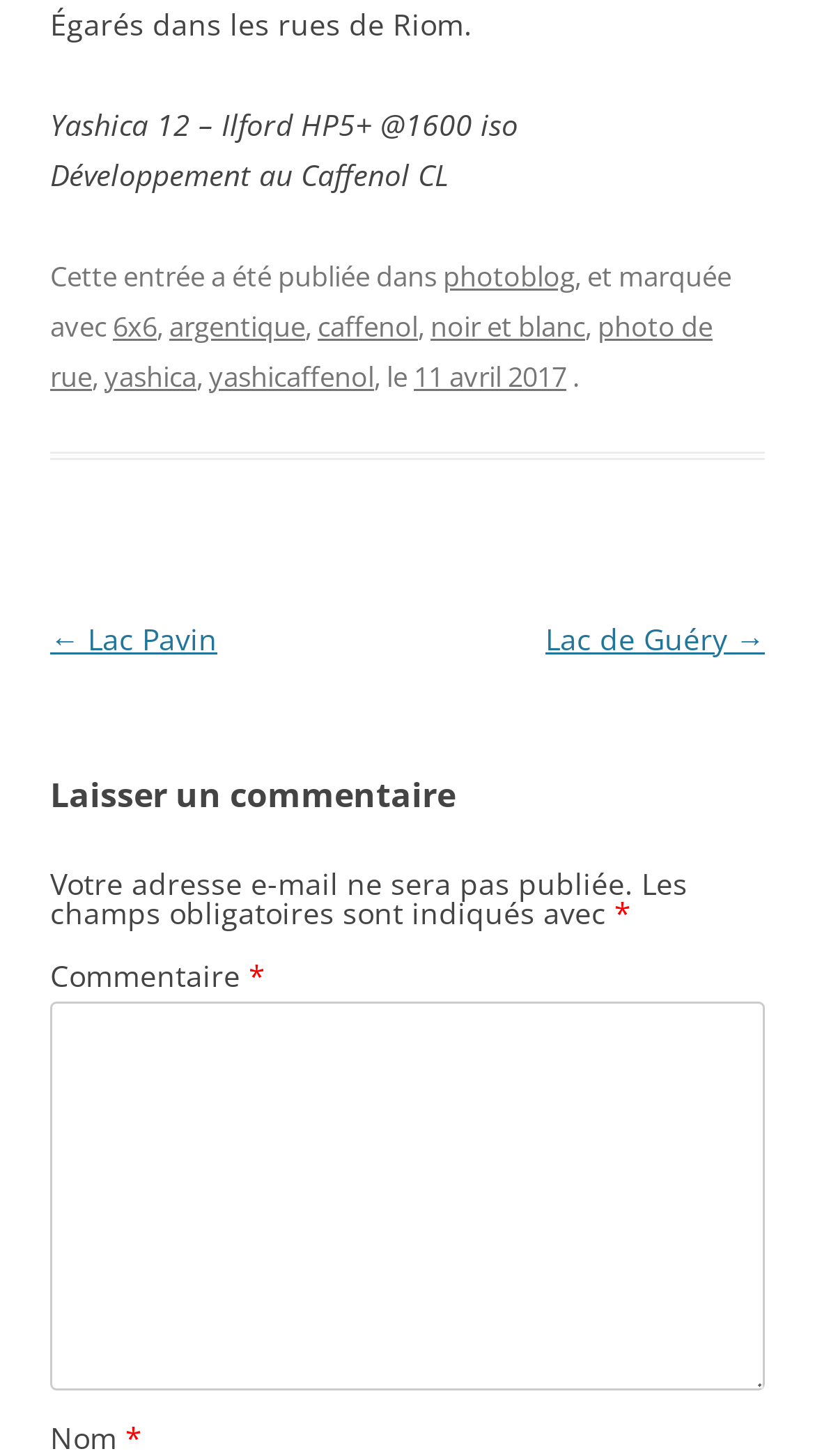Can you find the bounding box coordinates for the UI element given this description: "photo de rue"? Provide the coordinates as four float numbers between 0 and 1: [left, top, right, bottom].

[0.062, 0.21, 0.874, 0.271]